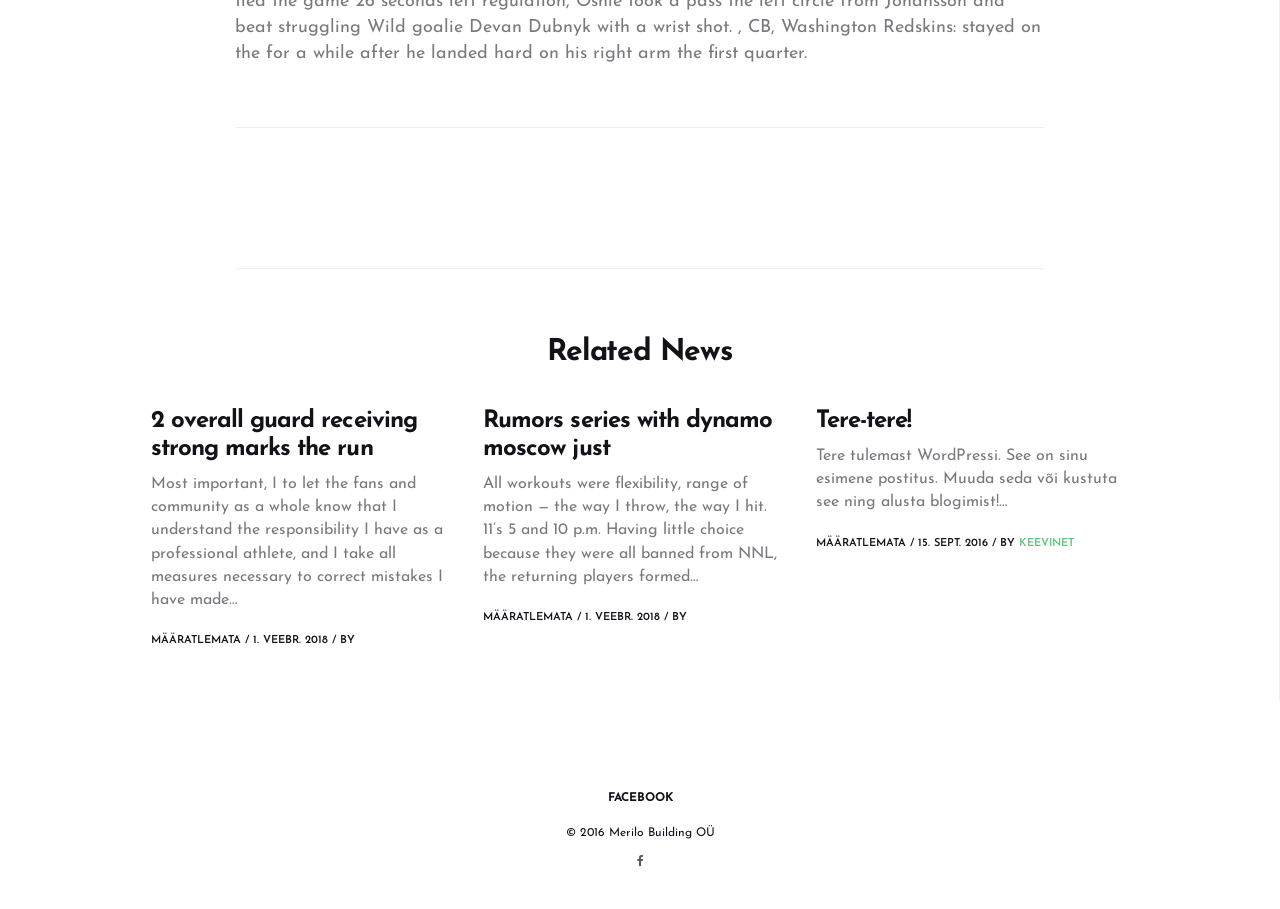What is the title of the first article?
Provide a concise answer using a single word or phrase based on the image.

2 overall guard receiving strong marks the run